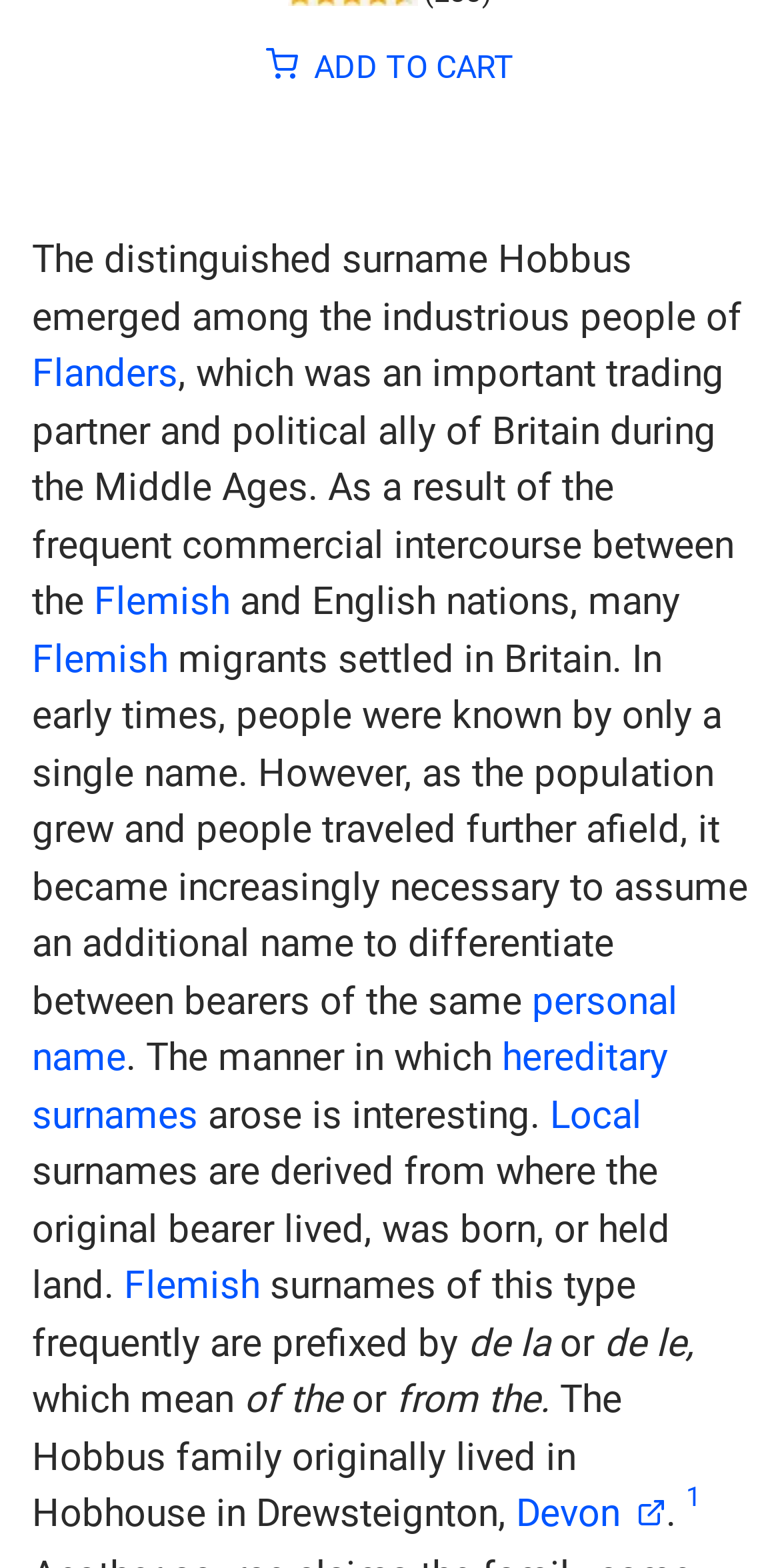Please identify the bounding box coordinates of the element on the webpage that should be clicked to follow this instruction: "Explore the 'Devon' region". The bounding box coordinates should be given as four float numbers between 0 and 1, formatted as [left, top, right, bottom].

[0.662, 0.951, 0.854, 0.98]